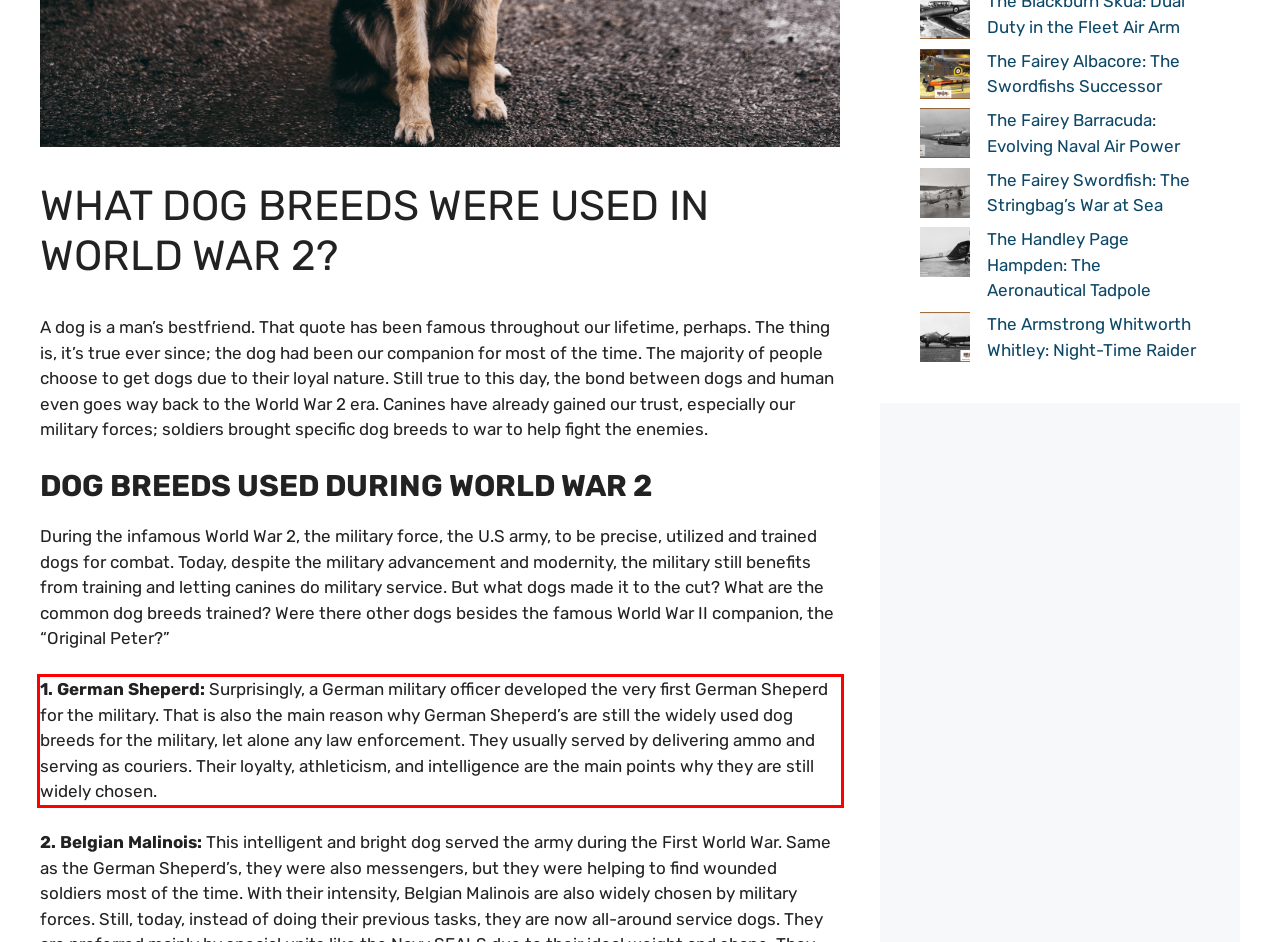In the screenshot of the webpage, find the red bounding box and perform OCR to obtain the text content restricted within this red bounding box.

1. German Sheperd: Surprisingly, a German military officer developed the very first German Sheperd for the military. That is also the main reason why German Sheperd’s are still the widely used dog breeds for the military, let alone any law enforcement. They usually served by delivering ammo and serving as couriers. Their loyalty, athleticism, and intelligence are the main points why they are still widely chosen.